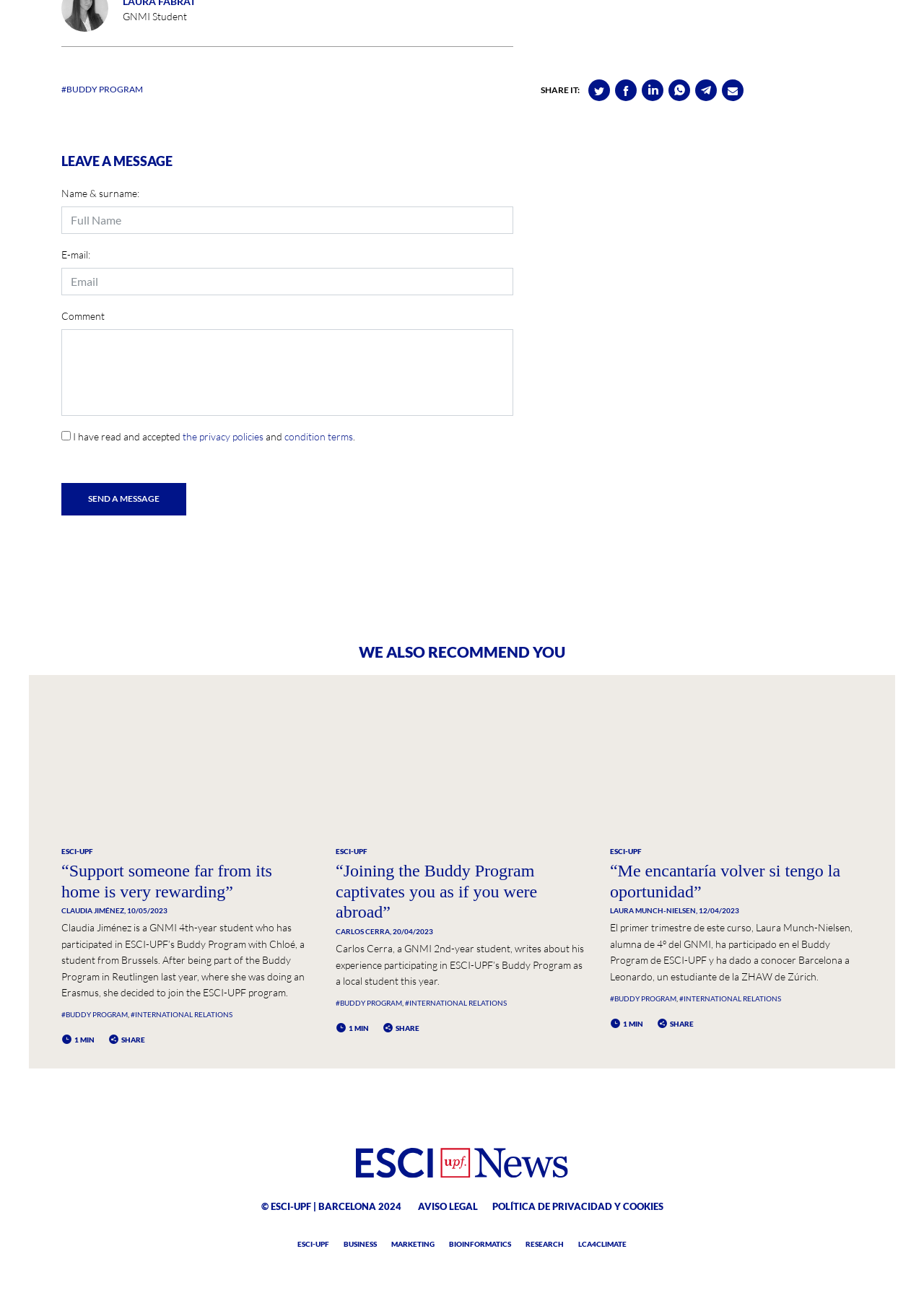Locate the bounding box of the UI element defined by this description: "alt="Buddy Program Carlos Cerra"". The coordinates should be given as four float numbers between 0 and 1, formatted as [left, top, right, bottom].

[0.363, 0.587, 0.637, 0.598]